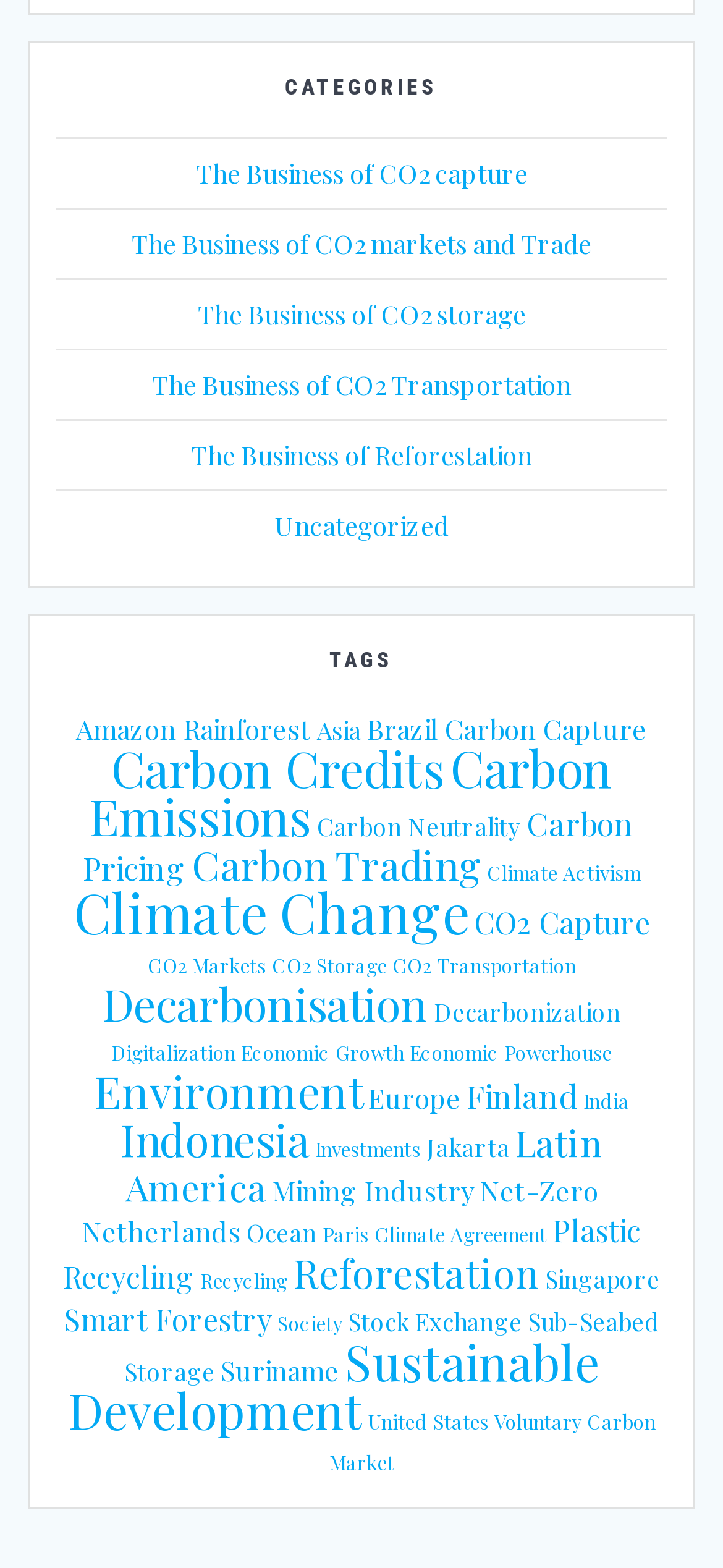Locate the bounding box coordinates of the element's region that should be clicked to carry out the following instruction: "Explore Reforestation". The coordinates need to be four float numbers between 0 and 1, i.e., [left, top, right, bottom].

[0.264, 0.279, 0.736, 0.301]